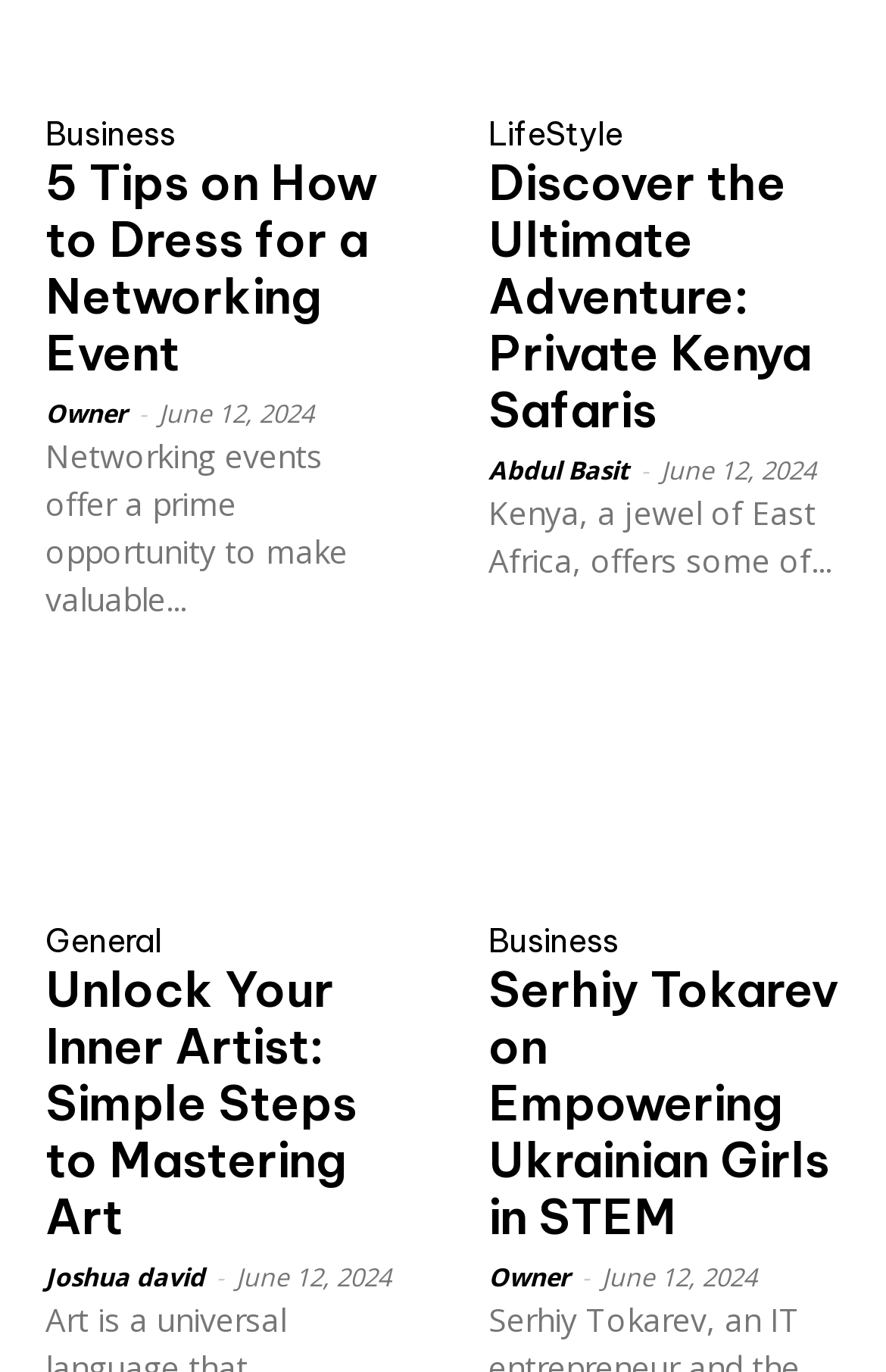Please identify the bounding box coordinates of the area that needs to be clicked to follow this instruction: "Explore 'Unlock Your Inner Artist: Simple Steps to Mastering Art'".

[0.051, 0.537, 0.449, 0.666]